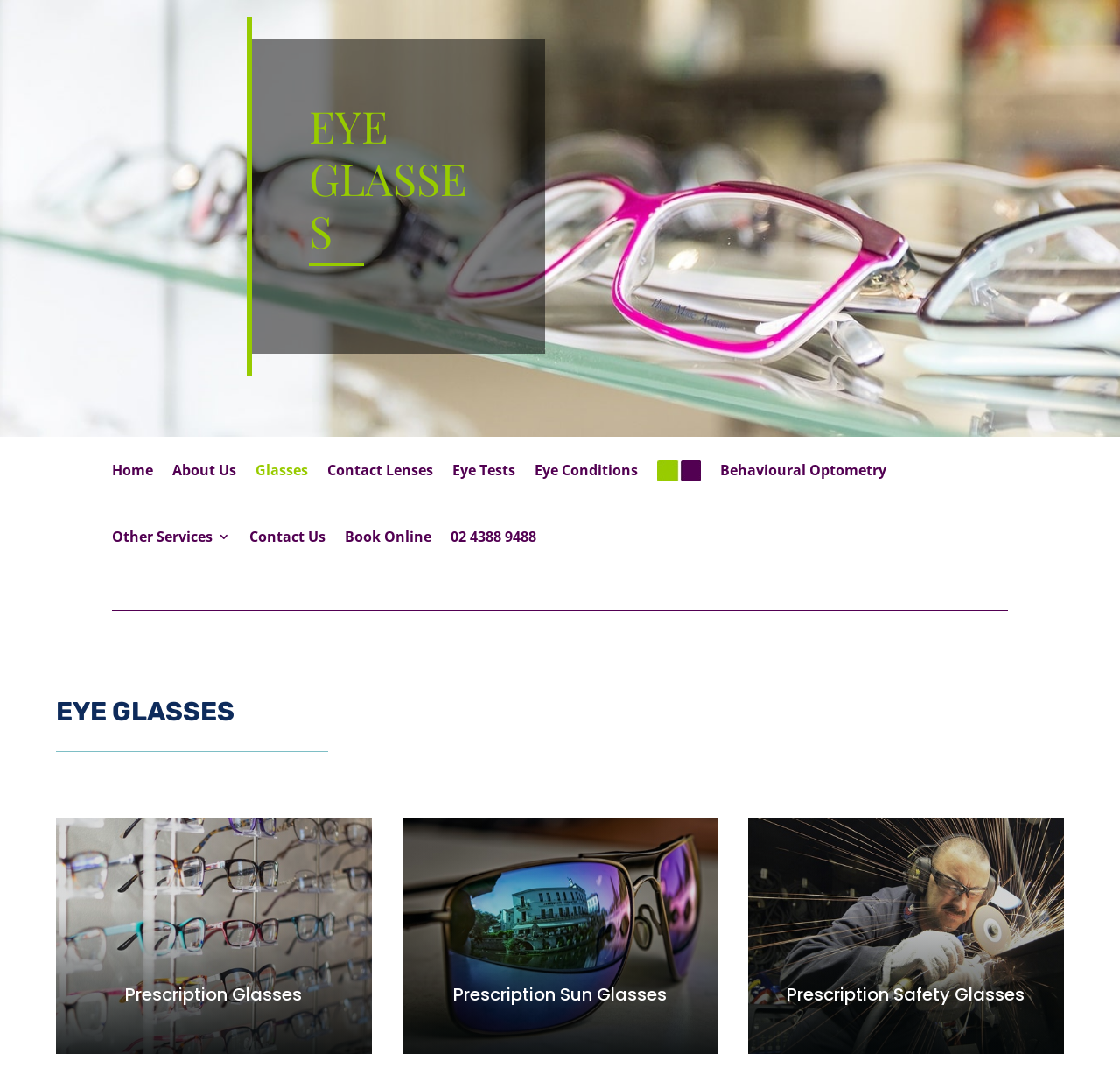Please determine the bounding box coordinates for the UI element described as: "02 4388 9488".

[0.402, 0.465, 0.479, 0.527]